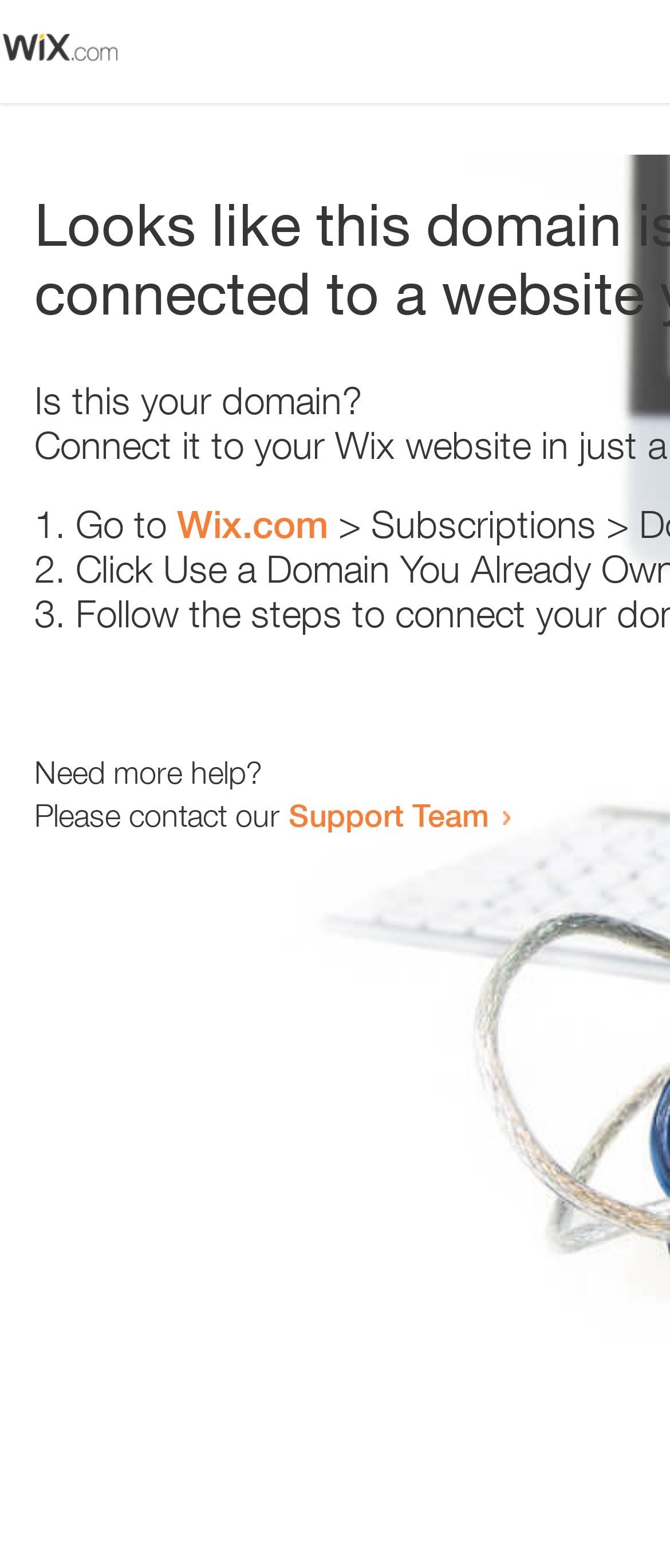With reference to the image, please provide a detailed answer to the following question: What is the domain being referred to?

The webpage contains a link 'Wix.com' which suggests that the domain being referred to is Wix.com. This can be inferred from the context of the sentence 'Go to Wix.com'.